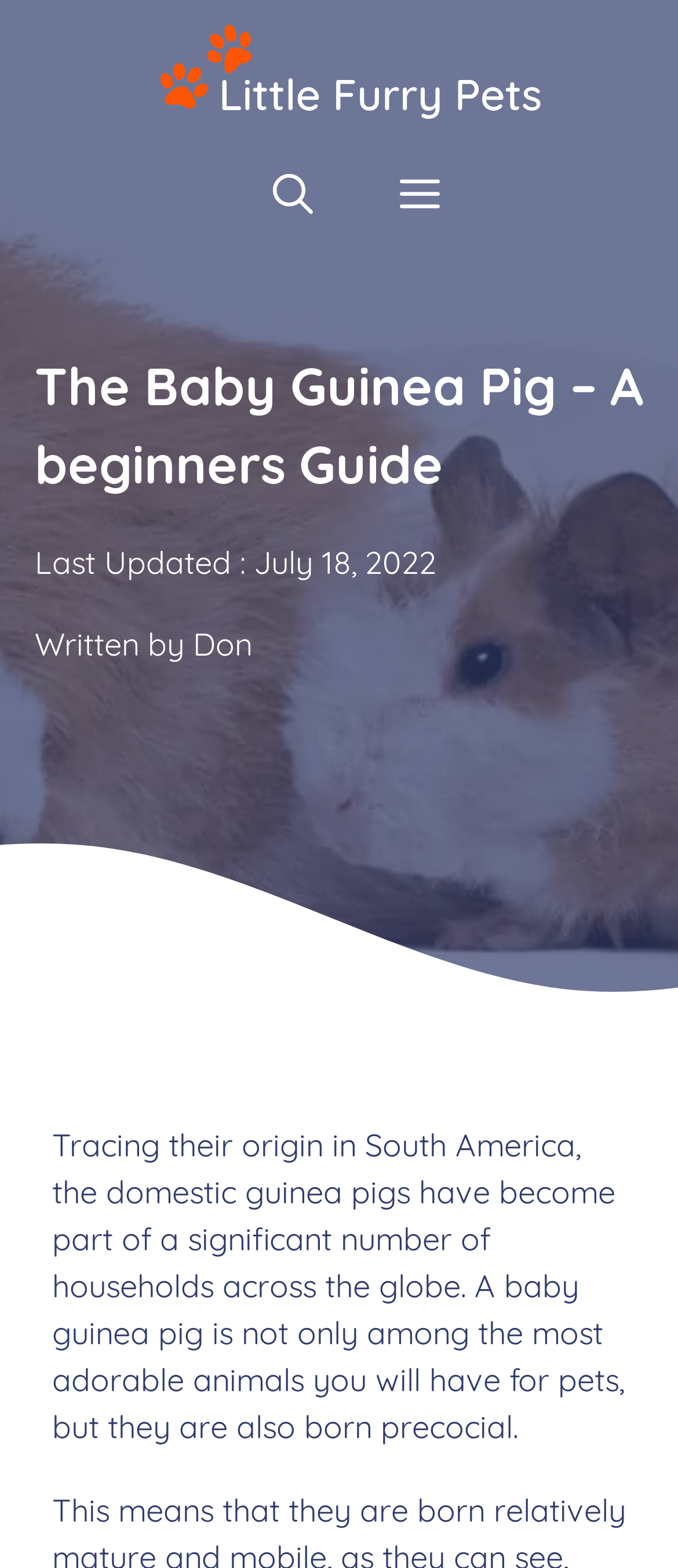Construct a comprehensive description capturing every detail on the webpage.

The webpage is about a beginner's guide to caring for baby guinea pigs. At the top of the page, there is a banner with the site's name, accompanied by a link to "Little Furry Pets" with an associated image. To the right of the banner, there is a navigation menu with a "Mobile Toggle" button and a link to "Open Search Bar". Below the banner, there is a main heading that reads "The Baby Guinea Pig – A beginners Guide", followed by two subheadings: "Last Updated : July 18, 2022" and "Written by Don", with a link to the author's name.

The main content of the page starts with a paragraph of text that provides an introduction to guinea pigs, mentioning their origin in South America and their popularity as pets. The text is positioned below the headings and spans most of the page's width. There are no other images on the page besides the one associated with the "Little Furry Pets" link.